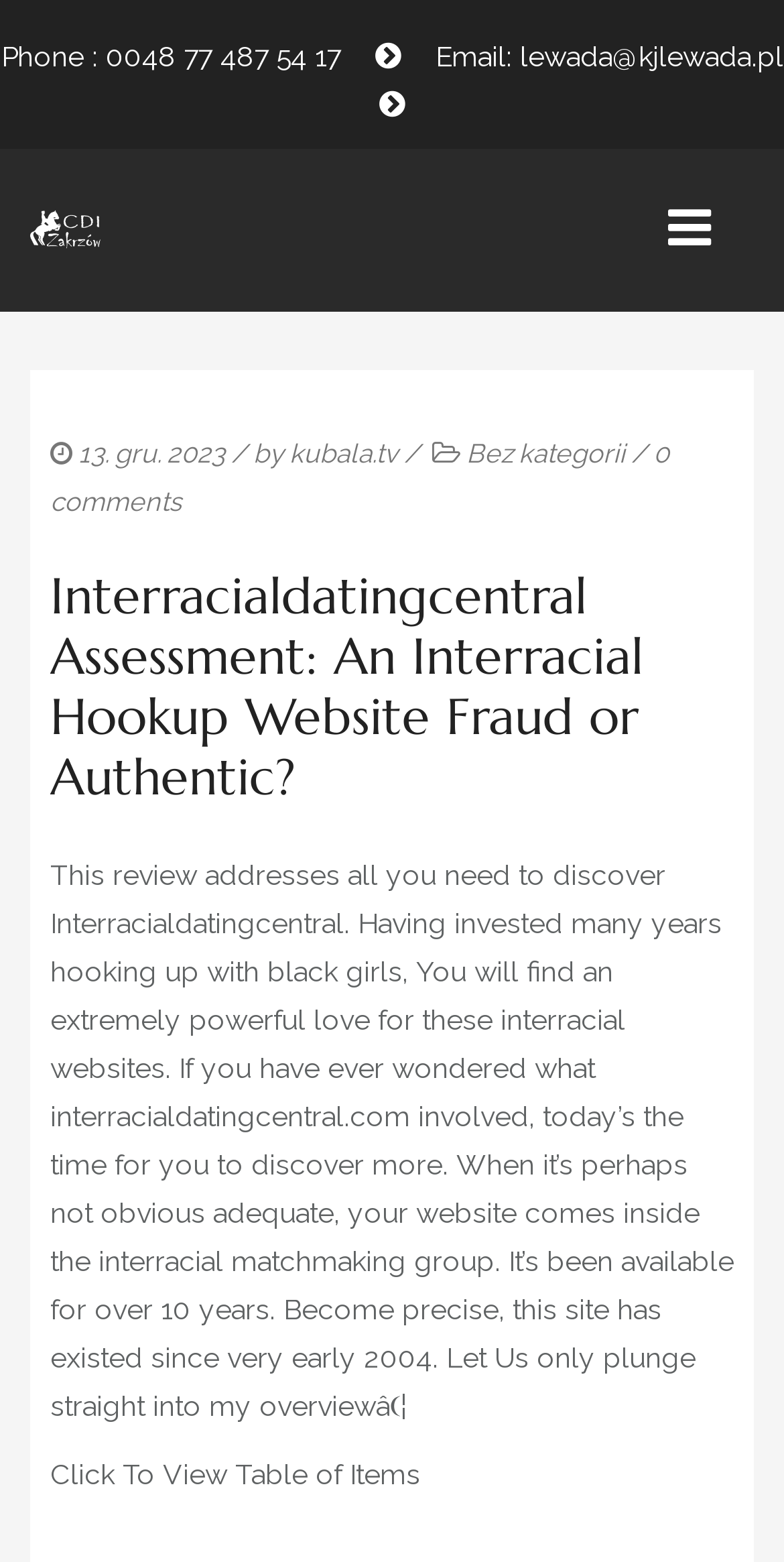Find the bounding box coordinates of the element's region that should be clicked in order to follow the given instruction: "Click the phone number". The coordinates should consist of four float numbers between 0 and 1, i.e., [left, top, right, bottom].

[0.001, 0.026, 0.445, 0.046]